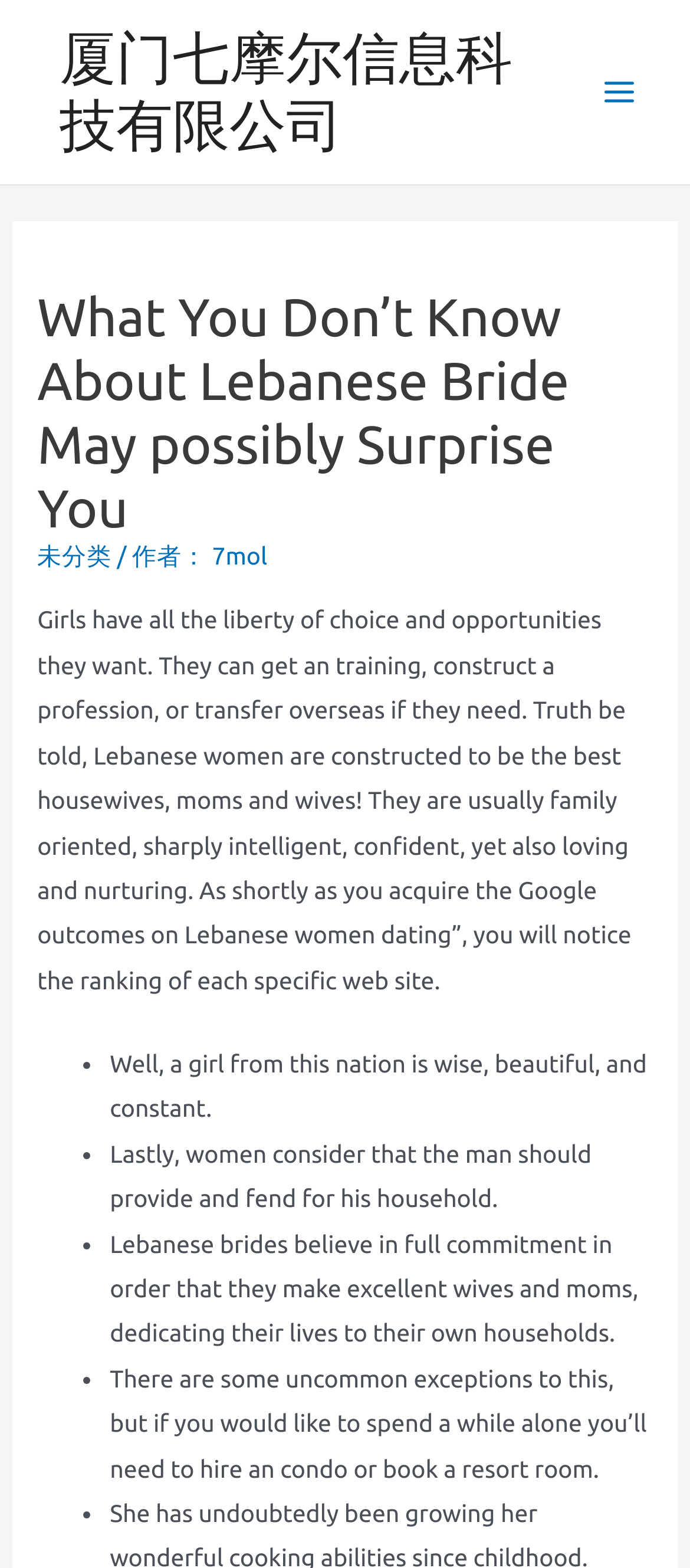Reply to the question with a single word or phrase:
Can Lebanese women get an education?

Yes